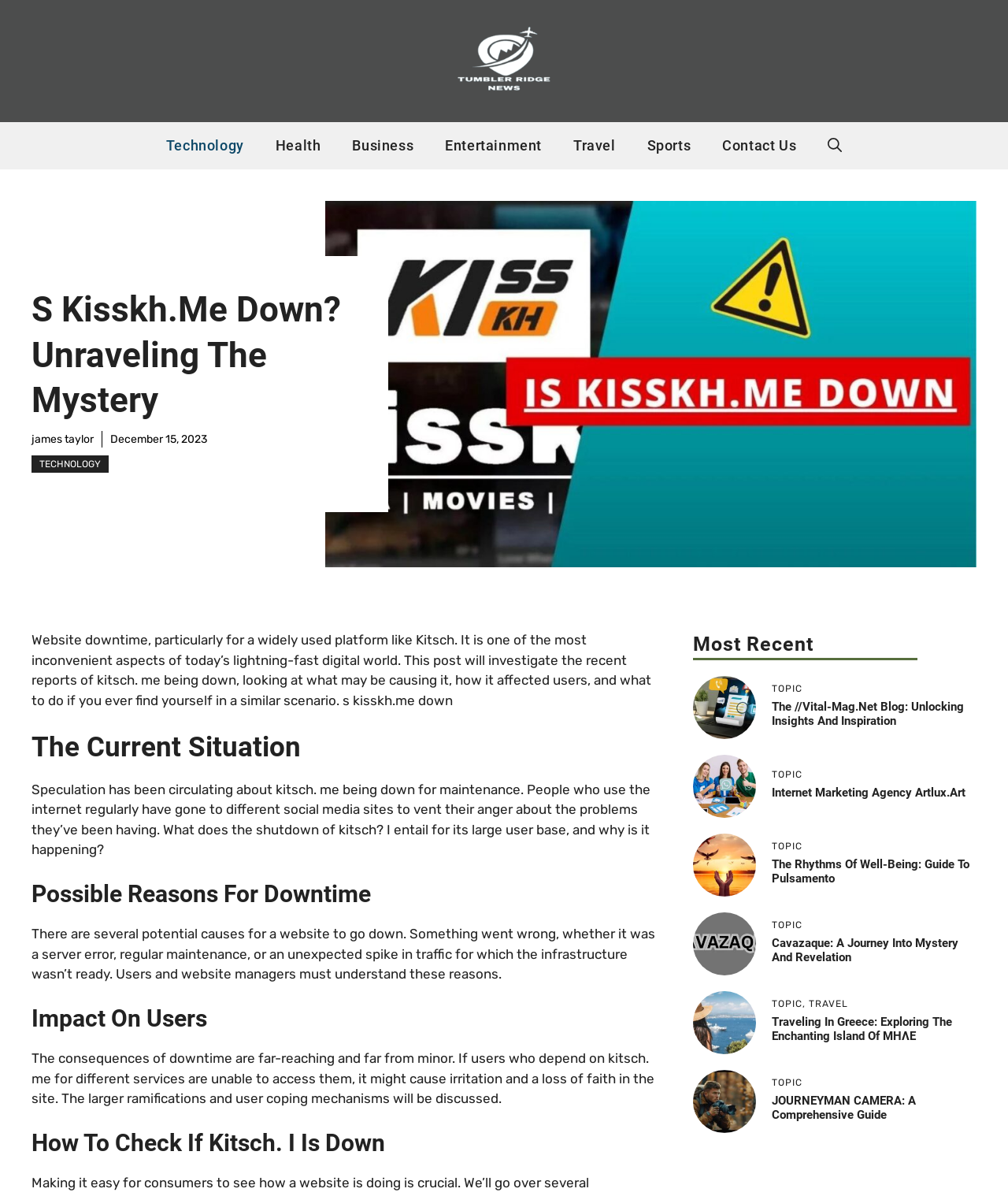Give a one-word or phrase response to the following question: What are the possible reasons for a website to go down?

Server error, maintenance, or unexpected spike in traffic